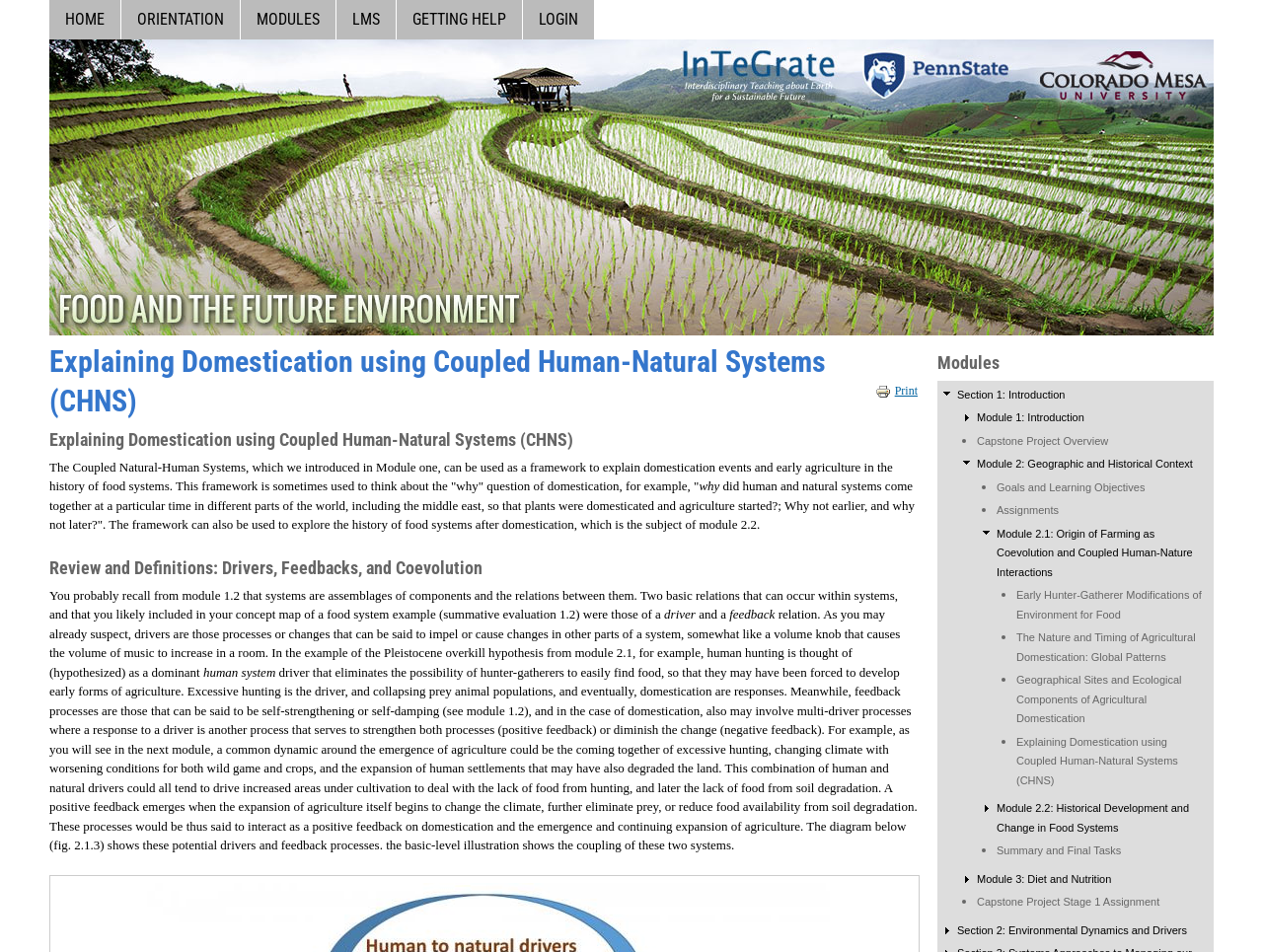Identify the headline of the webpage and generate its text content.

Explaining Domestication using Coupled Human-Natural Systems (CHNS)